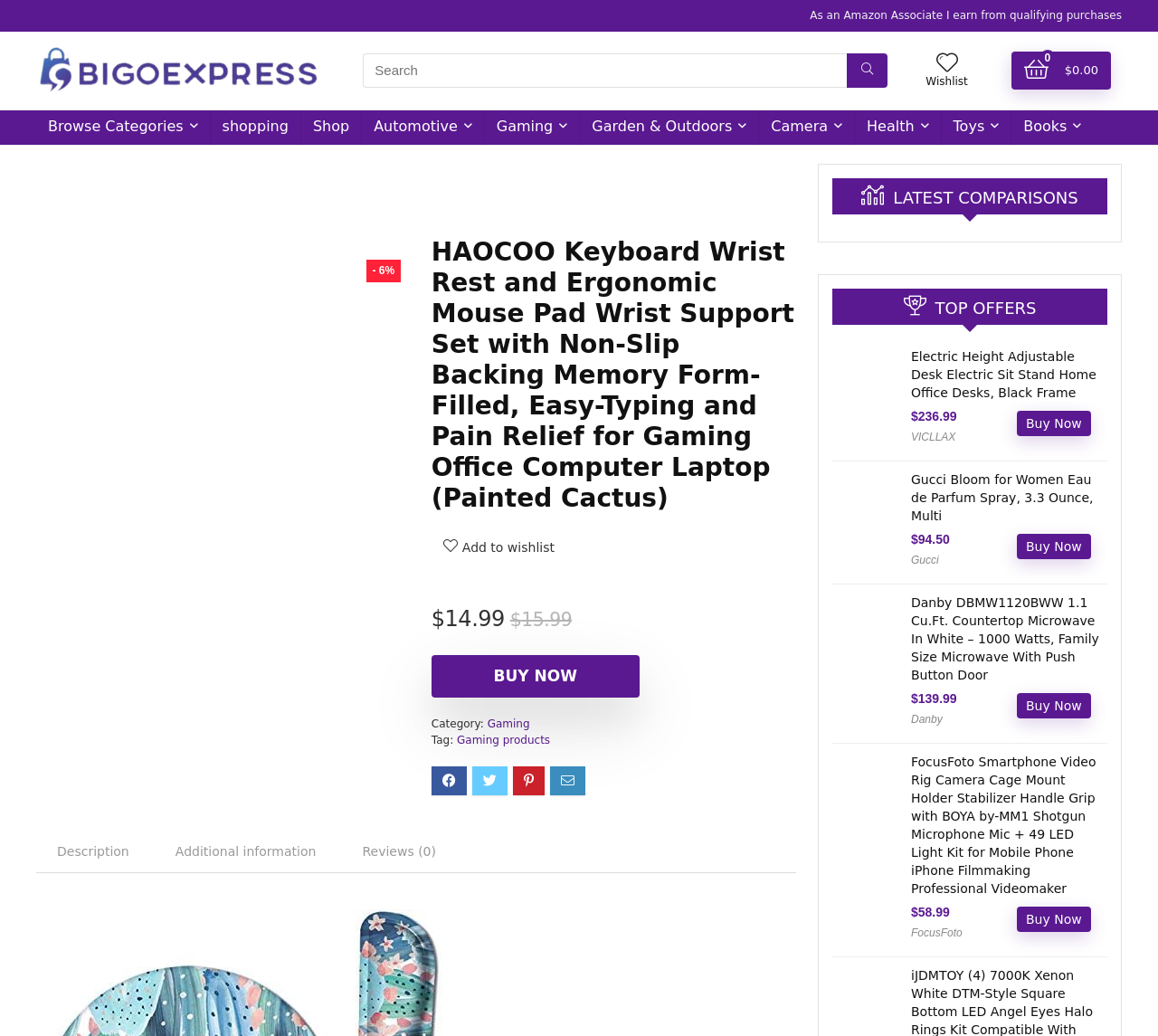Identify the bounding box coordinates of the clickable region to carry out the given instruction: "Browse categories".

[0.031, 0.106, 0.181, 0.139]